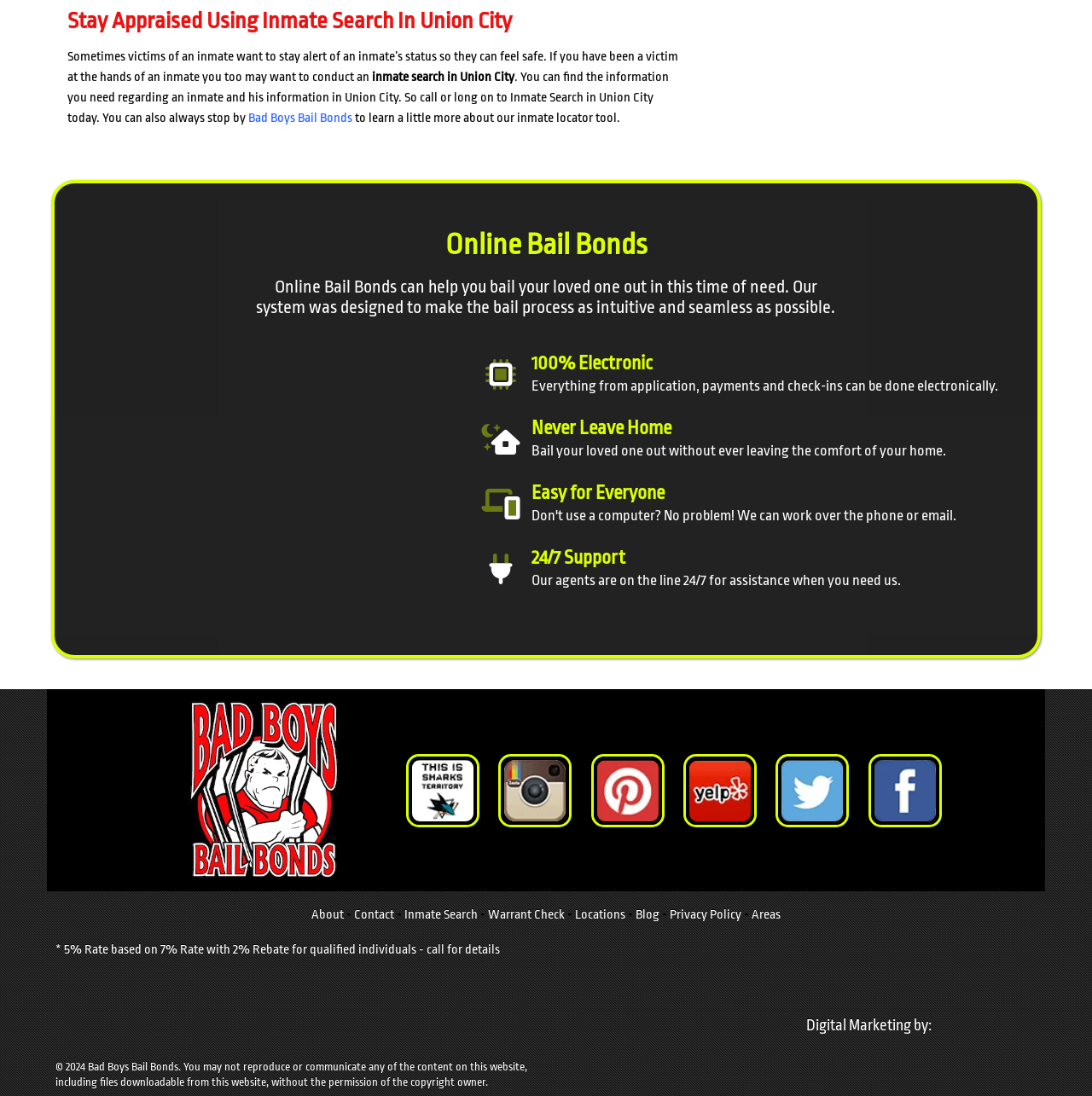Please find the bounding box coordinates of the clickable region needed to complete the following instruction: "Click 'Bad Boys Bail Bonds' to learn more about the inmate locator tool.". The bounding box coordinates must consist of four float numbers between 0 and 1, i.e., [left, top, right, bottom].

[0.227, 0.101, 0.323, 0.114]